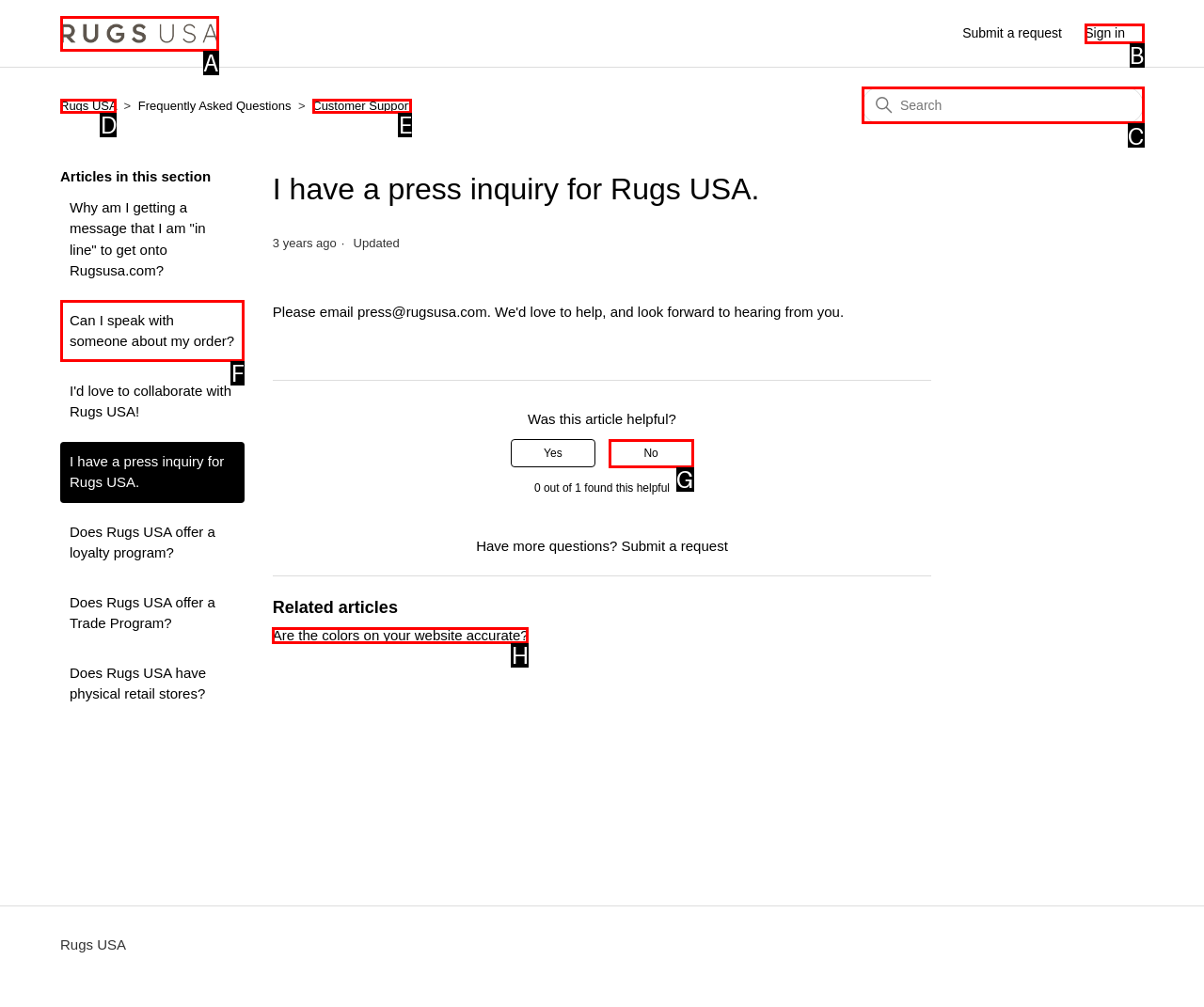Find the option you need to click to complete the following instruction: Search for something
Answer with the corresponding letter from the choices given directly.

C